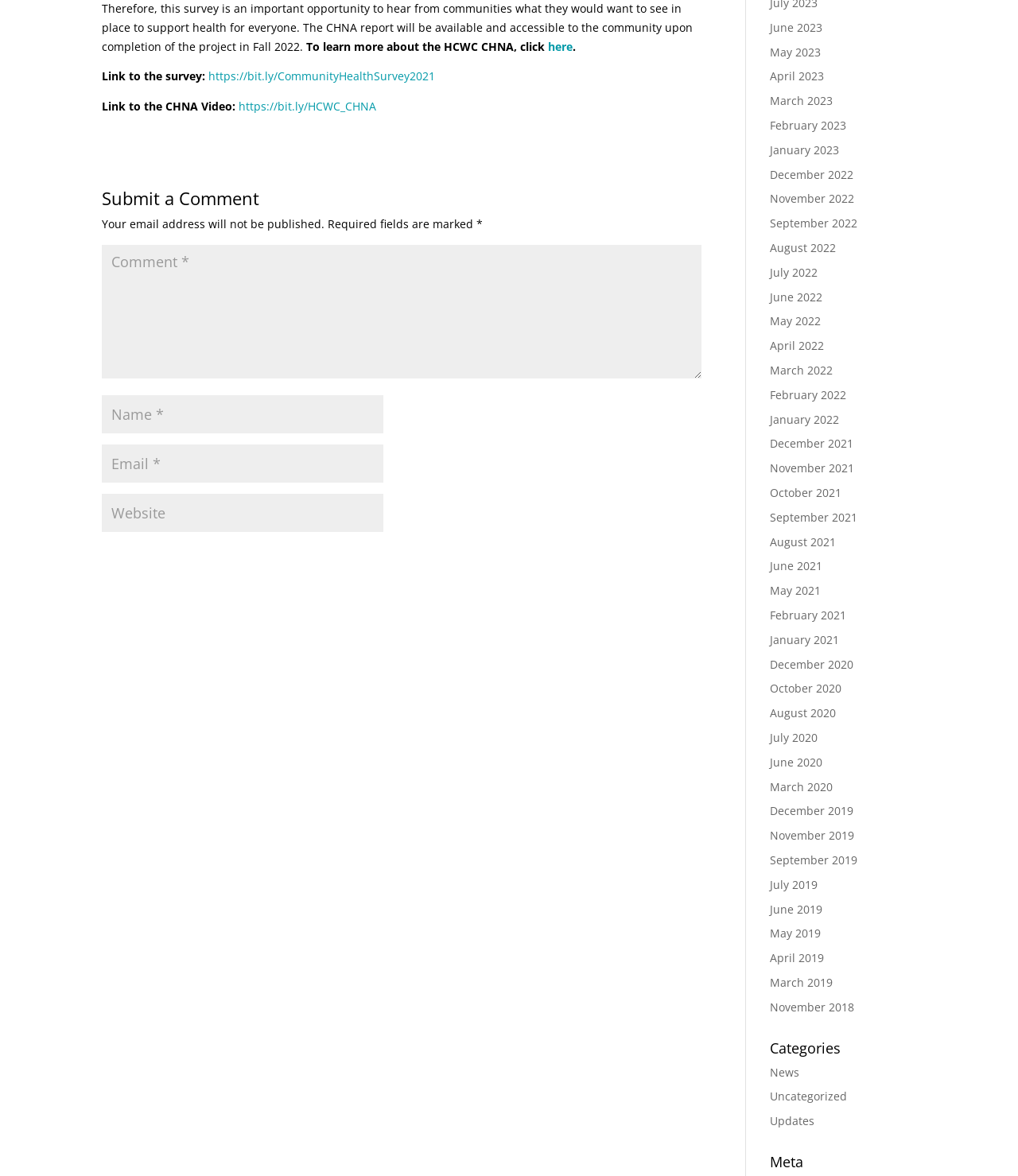Specify the bounding box coordinates of the region I need to click to perform the following instruction: "Submit a comment". The coordinates must be four float numbers in the range of 0 to 1, i.e., [left, top, right, bottom].

[0.527, 0.461, 0.689, 0.495]